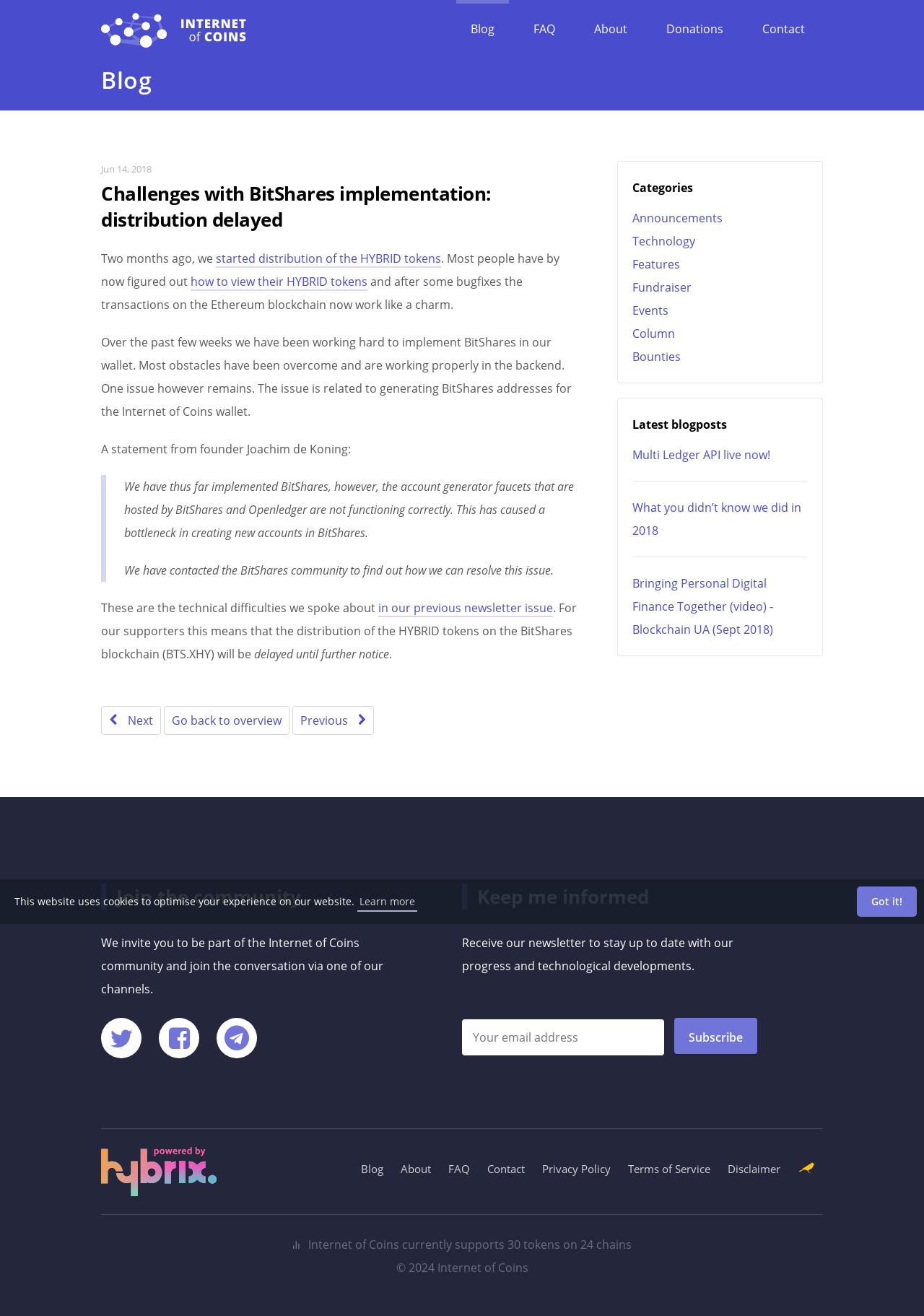Can you find the bounding box coordinates for the element that needs to be clicked to execute this instruction: "Click the 'Blog' link"? The coordinates should be given as four float numbers between 0 and 1, i.e., [left, top, right, bottom].

[0.494, 0.011, 0.551, 0.033]